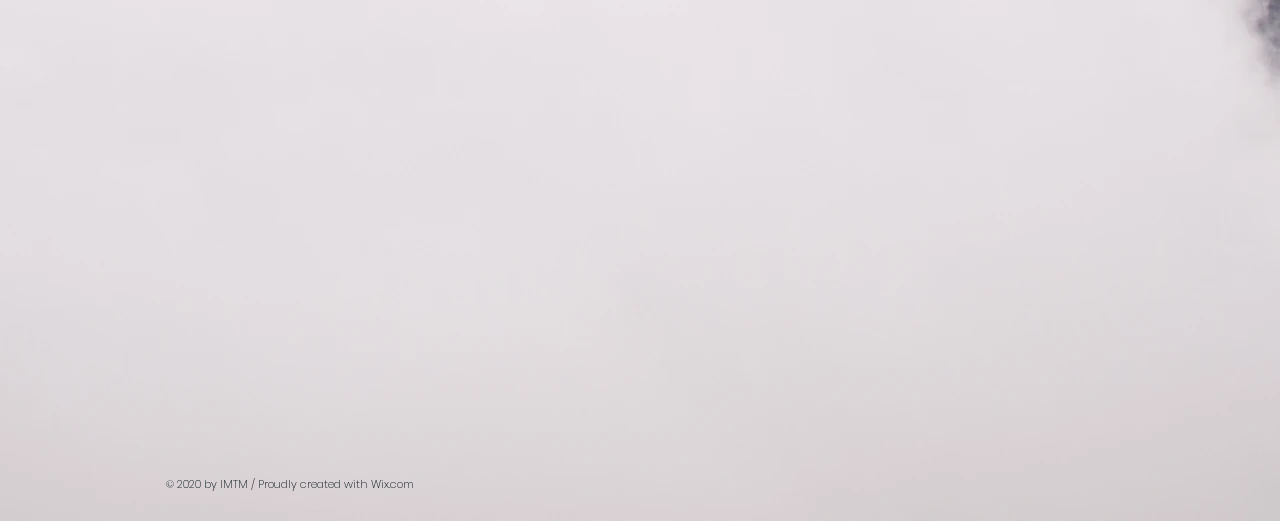Bounding box coordinates must be specified in the format (top-left x, top-left y, bottom-right x, bottom-right y). All values should be floating point numbers between 0 and 1. What are the bounding box coordinates of the UI element described as: Wix.com

[0.29, 0.914, 0.323, 0.944]